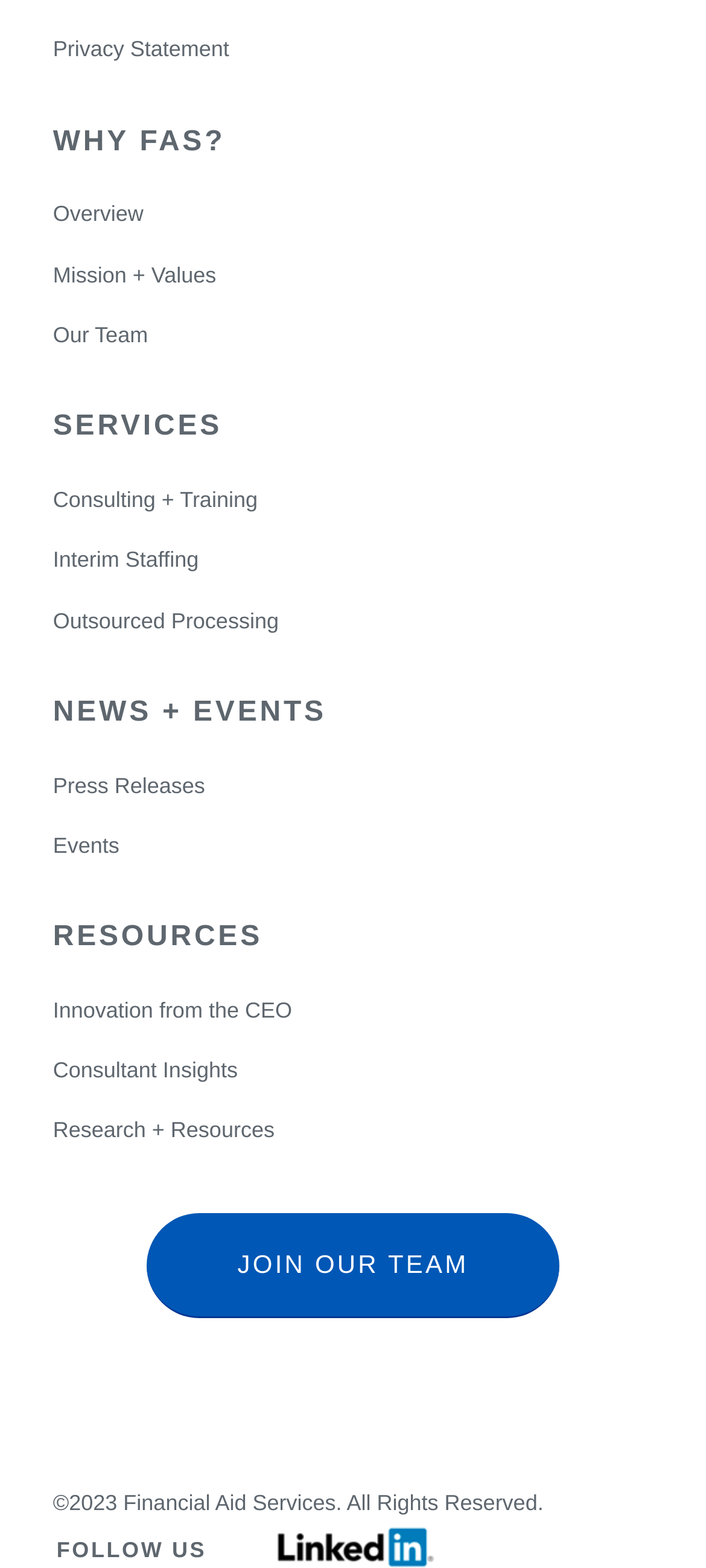Please specify the bounding box coordinates in the format (top-left x, top-left y, bottom-right x, bottom-right y), with values ranging from 0 to 1. Identify the bounding box for the UI component described as follows: Join our Team

[0.208, 0.773, 0.792, 0.84]